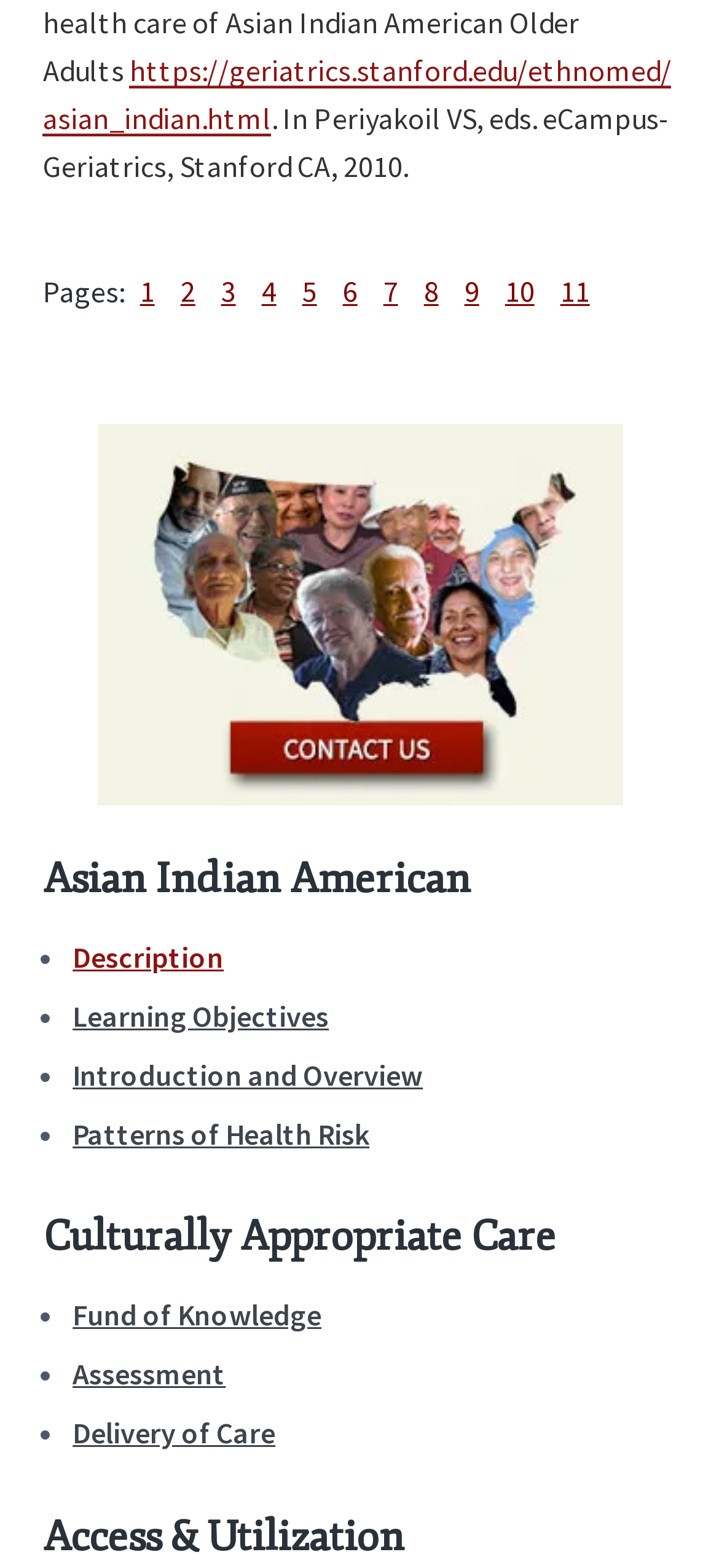Using the provided description Introduction and Overview, find the bounding box coordinates for the UI element. Provide the coordinates in (top-left x, top-left y, bottom-right x, bottom-right y) format, ensuring all values are between 0 and 1.

[0.101, 0.673, 0.588, 0.697]